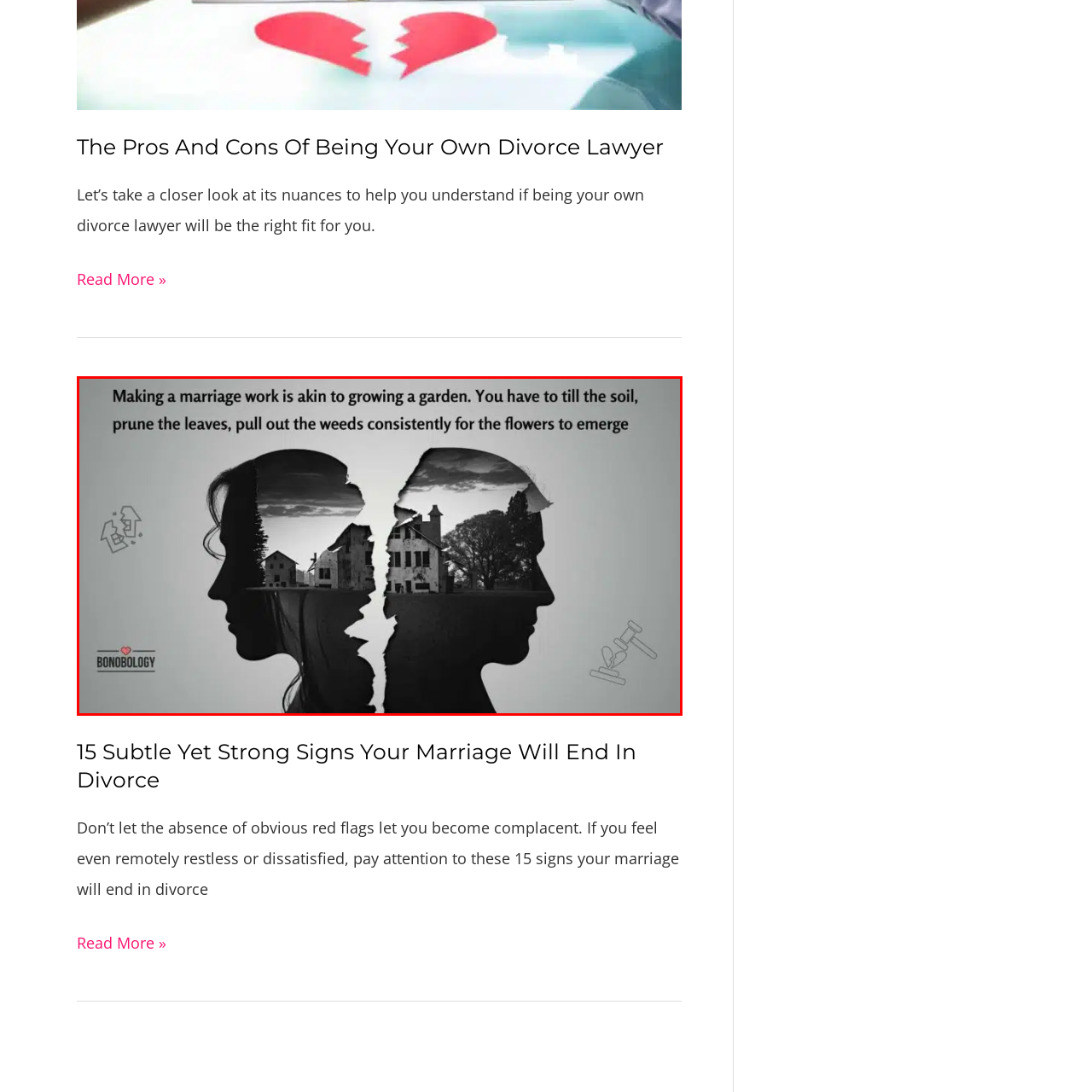Pay attention to the content inside the red bounding box and deliver a detailed answer to the following question based on the image's details: What is the source of the image?

The image is branded with the Bonobology logo, indicating its source, which suggests that the image is from Bonobology.